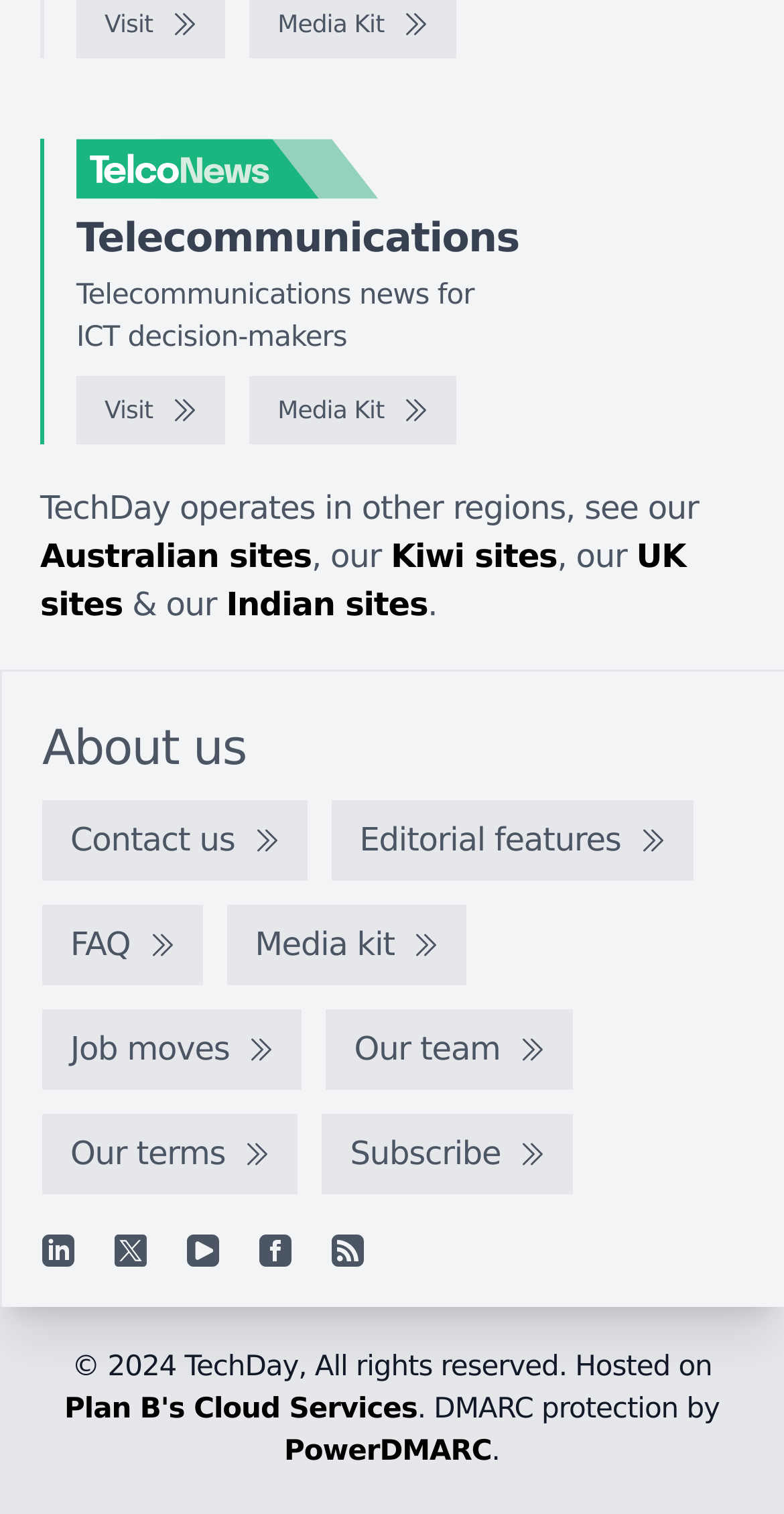Highlight the bounding box of the UI element that corresponds to this description: "Contact us".

[0.054, 0.528, 0.392, 0.581]